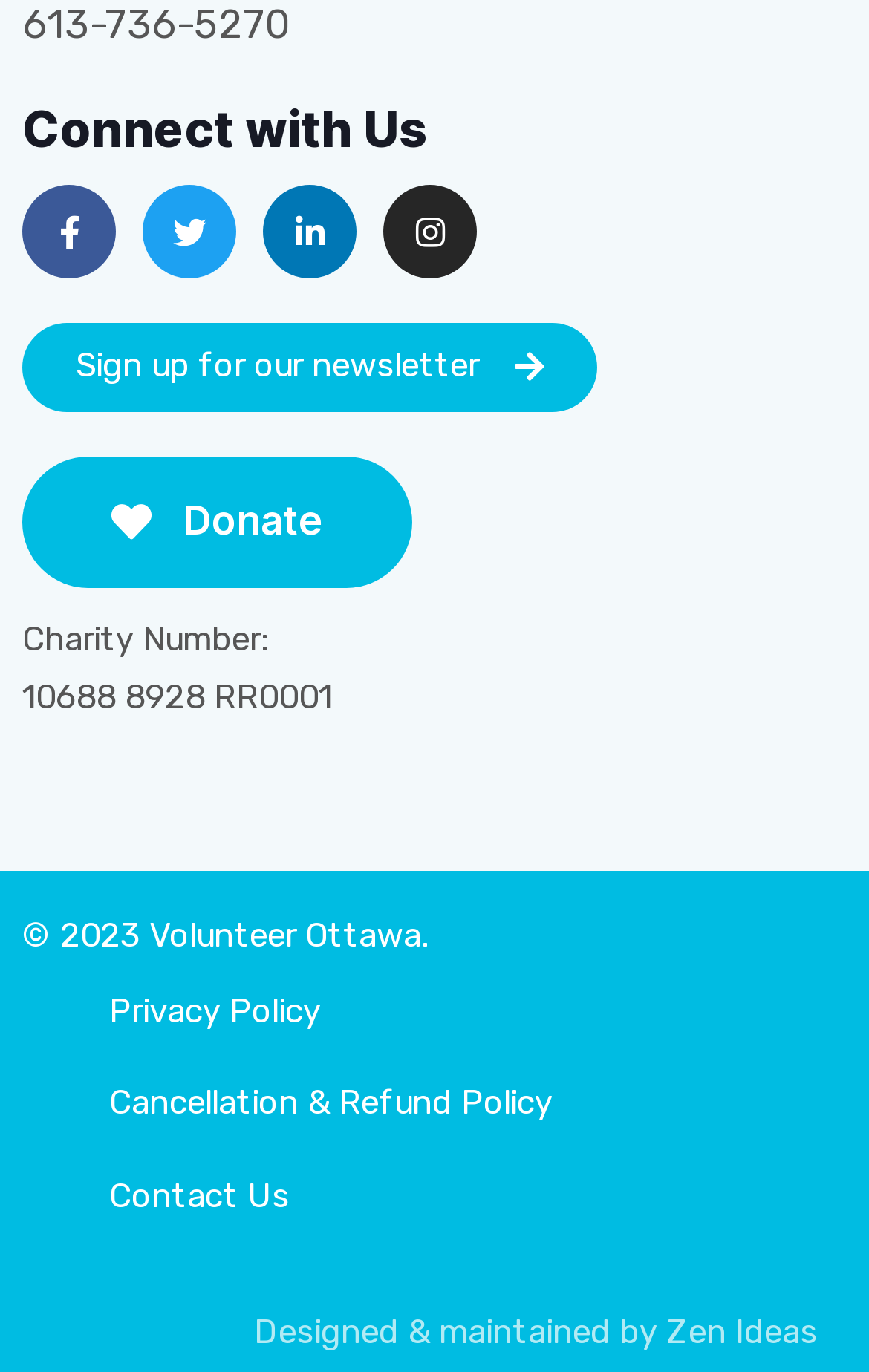Kindly determine the bounding box coordinates for the area that needs to be clicked to execute this instruction: "Connect with us on Facebook".

[0.026, 0.135, 0.133, 0.203]